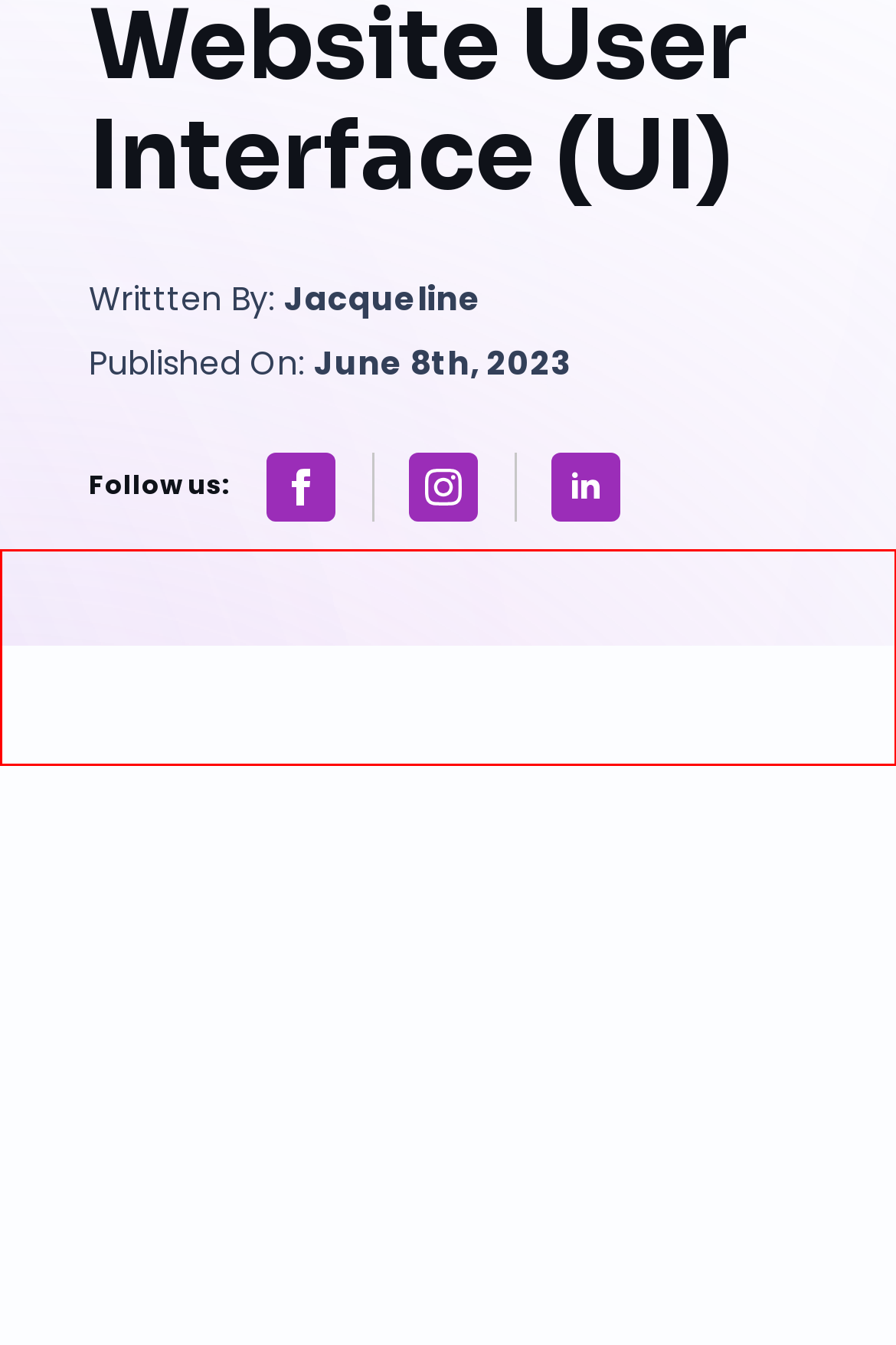Please perform OCR on the text within the red rectangle in the webpage screenshot and return the text content.

This page requires cookies to be enabled in your browser settings. Please check this setting and enable cookies (if disabled)